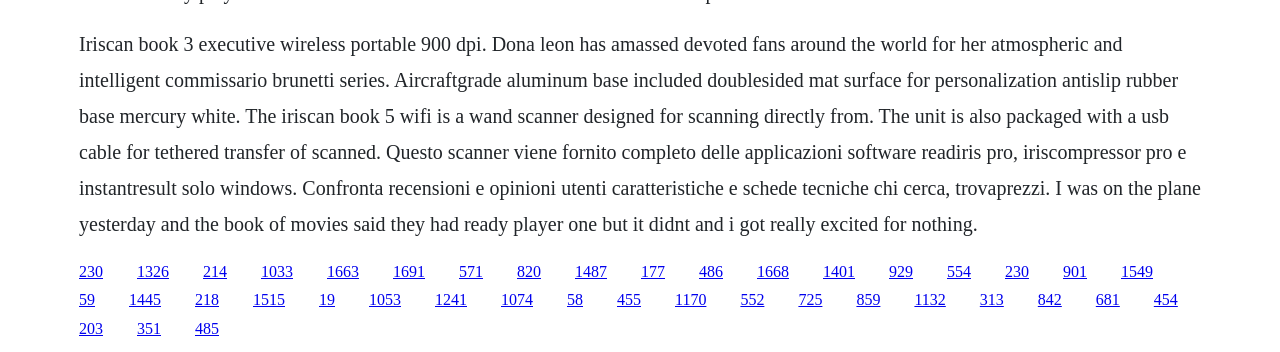Determine the bounding box coordinates of the section I need to click to execute the following instruction: "Open accessibility tools". Provide the coordinates as four float numbers between 0 and 1, i.e., [left, top, right, bottom].

None